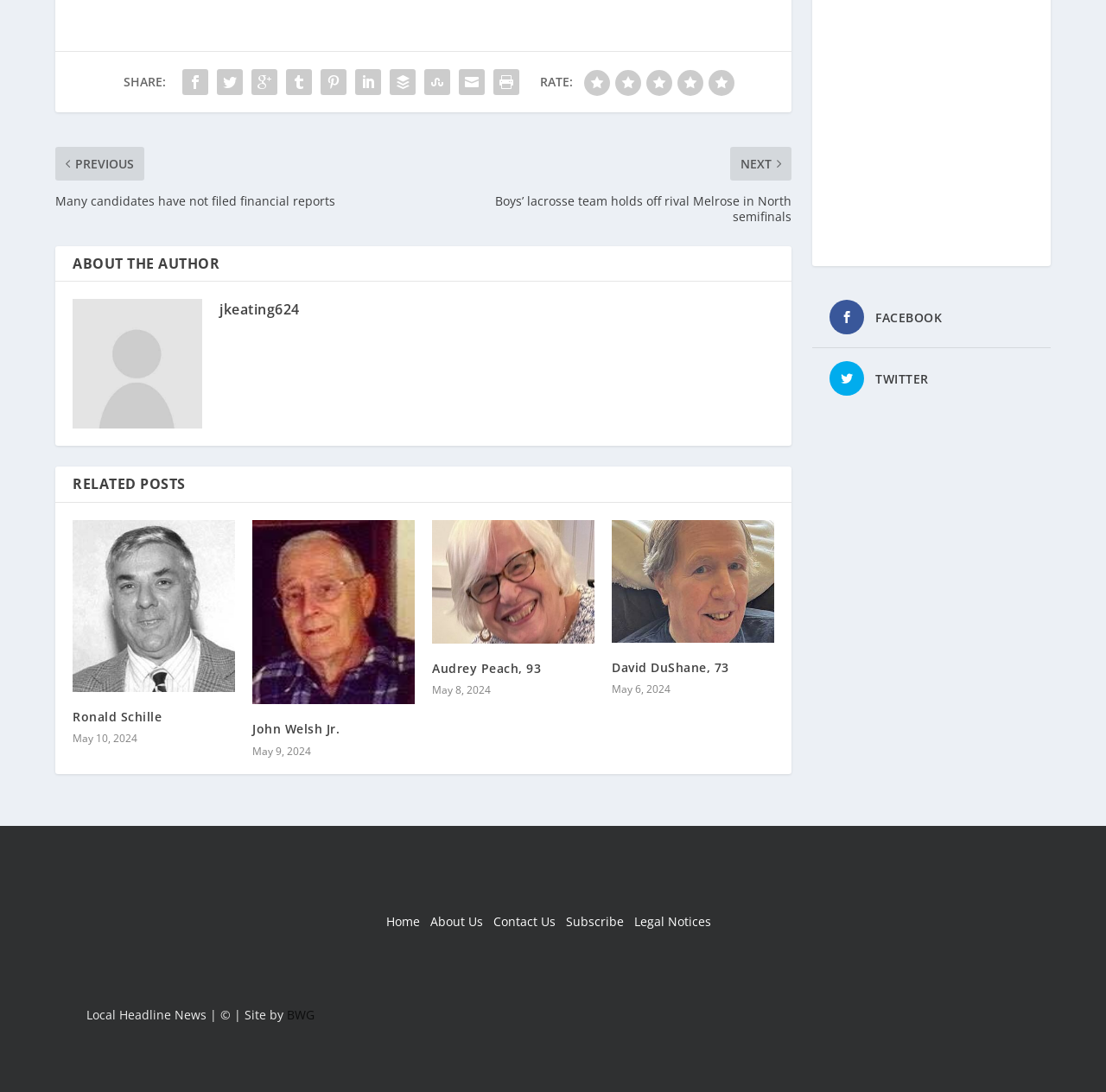How many rating options are available?
We need a detailed and meticulous answer to the question.

The rating options are represented by images of numbers from 1 to 5, located below the 'RATE:' text.